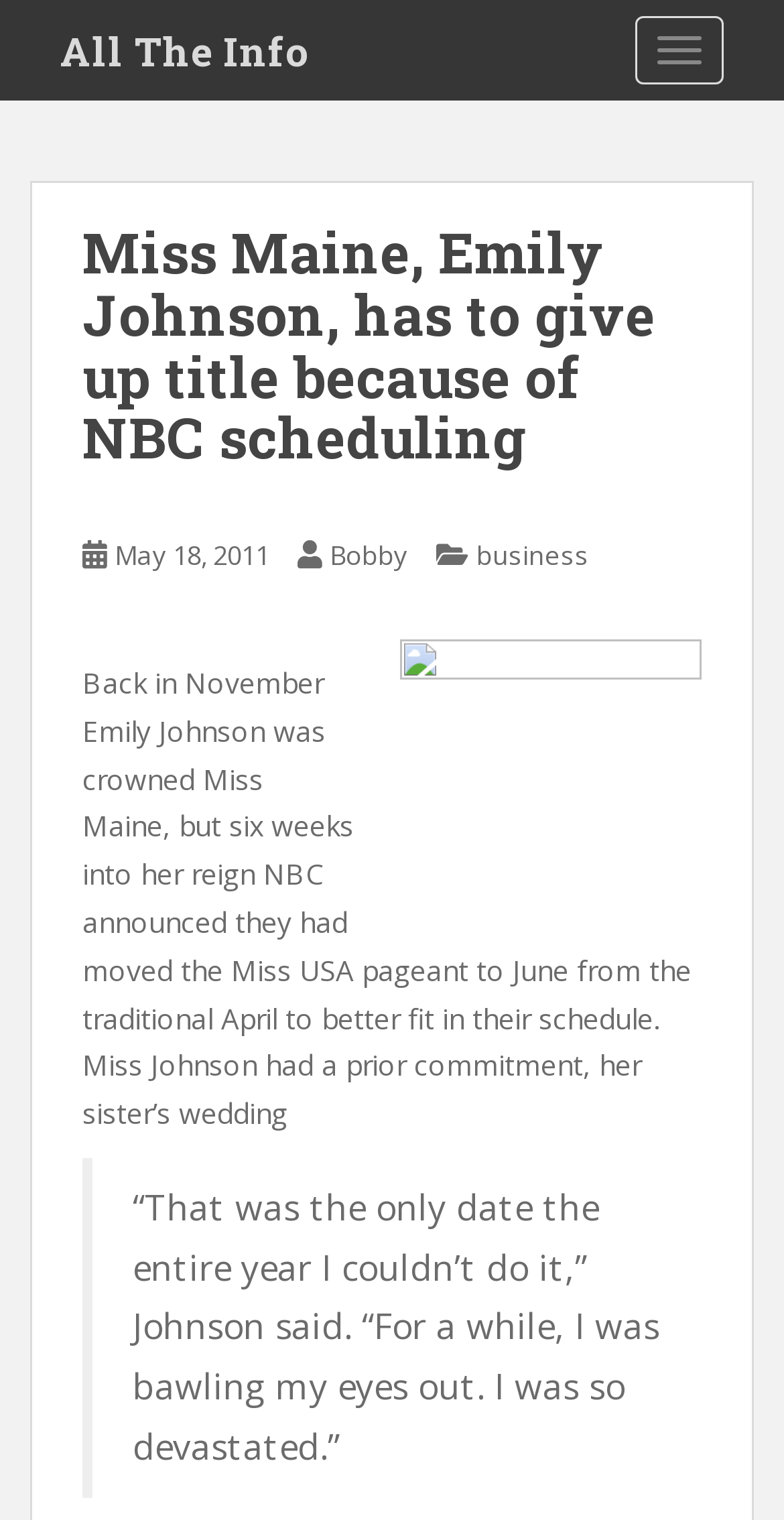What is the reason for NBC's schedule change?
From the screenshot, provide a brief answer in one word or phrase.

To better fit in their schedule